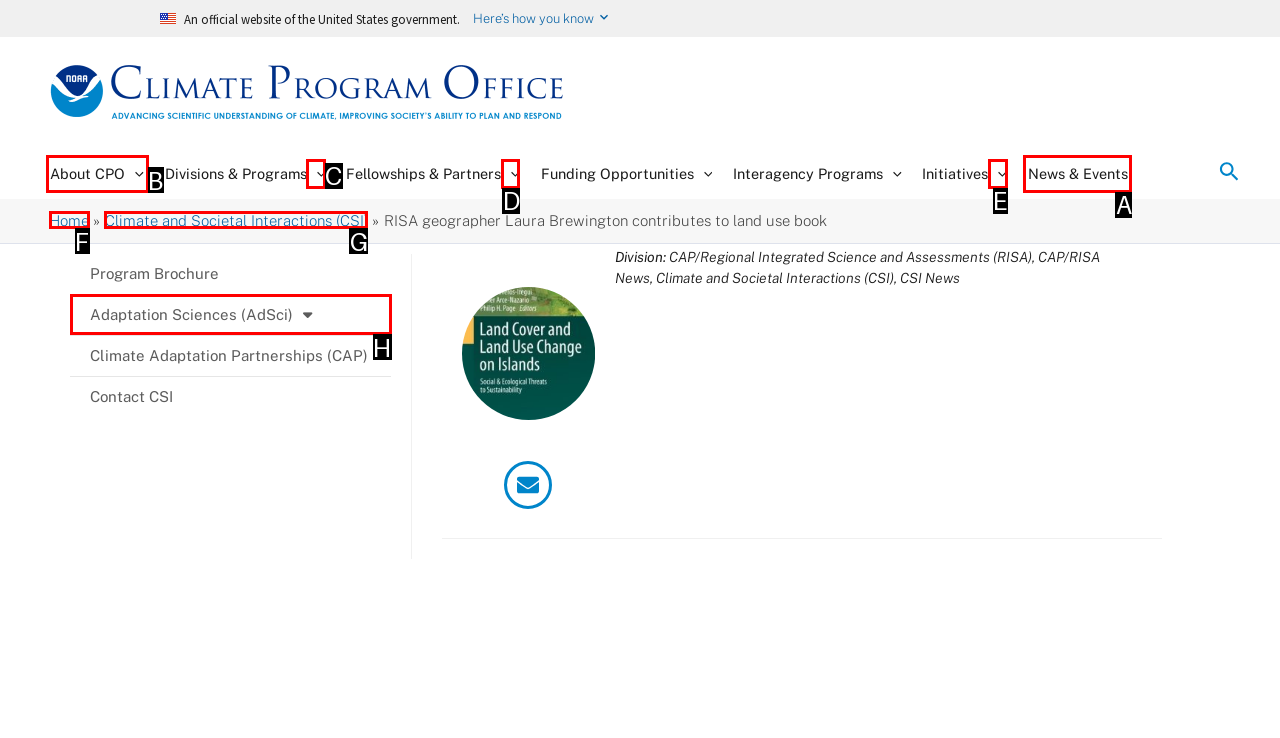Choose the HTML element that needs to be clicked for the given task: Click on the 'About CPO Menu Toggle' button Respond by giving the letter of the chosen option.

B